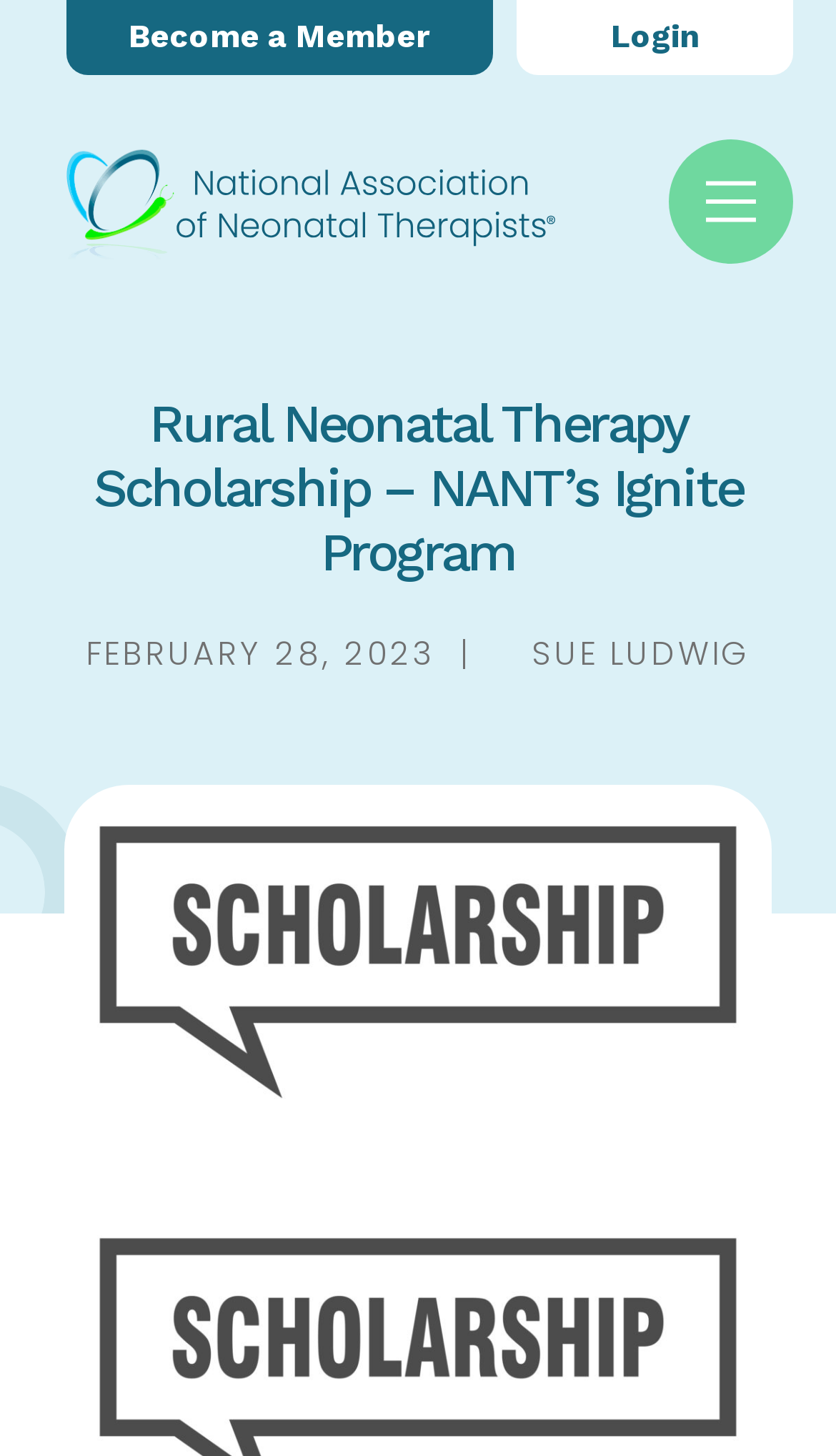Give a detailed overview of the webpage's appearance and contents.

The webpage is about the Rural Neonatal Therapy Scholarship, specifically NANT's Ignite Program. At the top left, there are two links, "Become a Member" and another empty link. To the right of these links, there is another empty link and a "Login" link. 

Below these links, there is a prominent heading that reads "Rural Neonatal Therapy Scholarship – NANT’s Ignite Program". 

Further down, there is a section with a timestamp, "FEBRUARY 28, 2023", and a name, "SUE LUDWIG", positioned to the right of the timestamp.